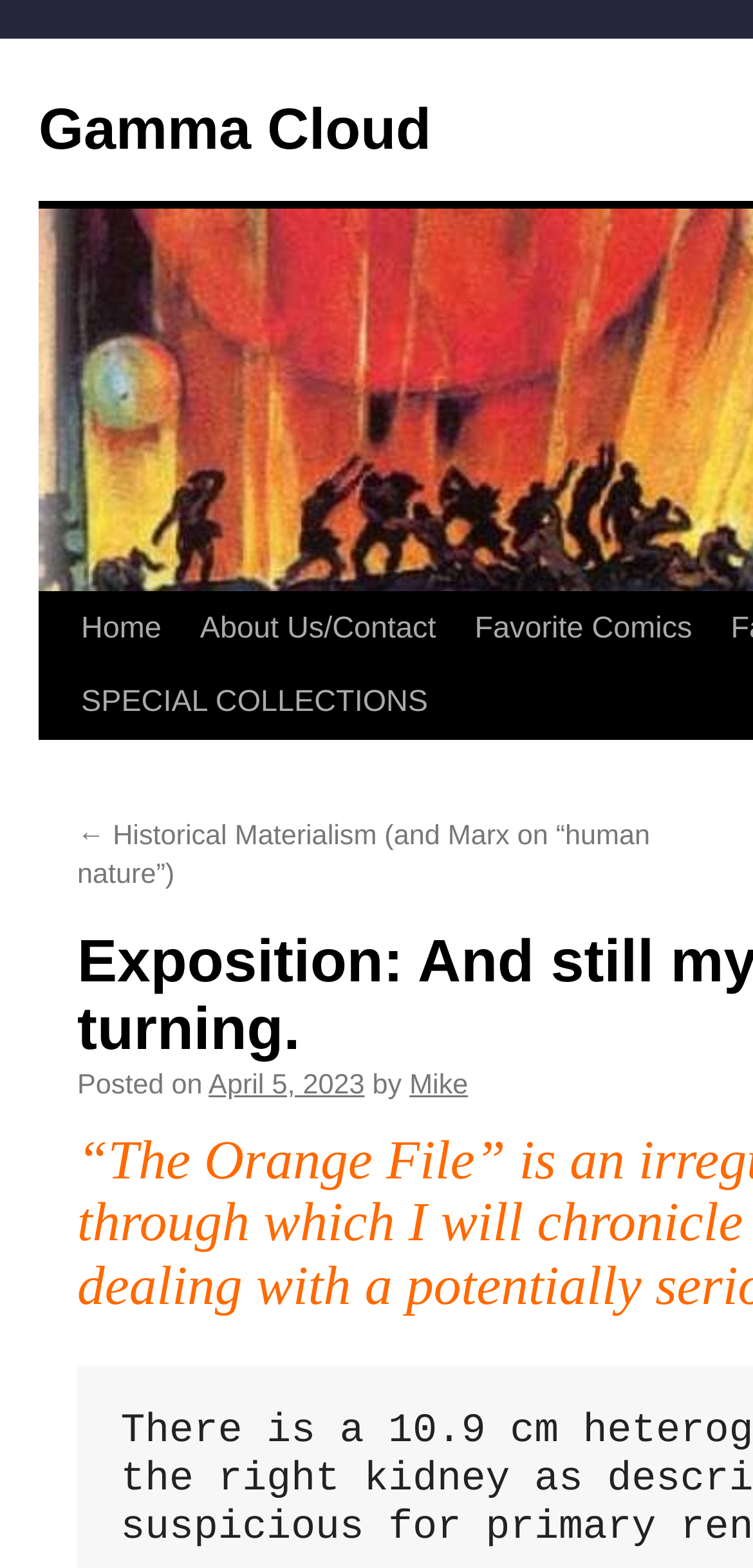What is the name of the website?
Look at the screenshot and provide an in-depth answer.

I determined the name of the website by looking at the top-most link element with the text 'Gamma Cloud', which is likely to be the website's title or logo.